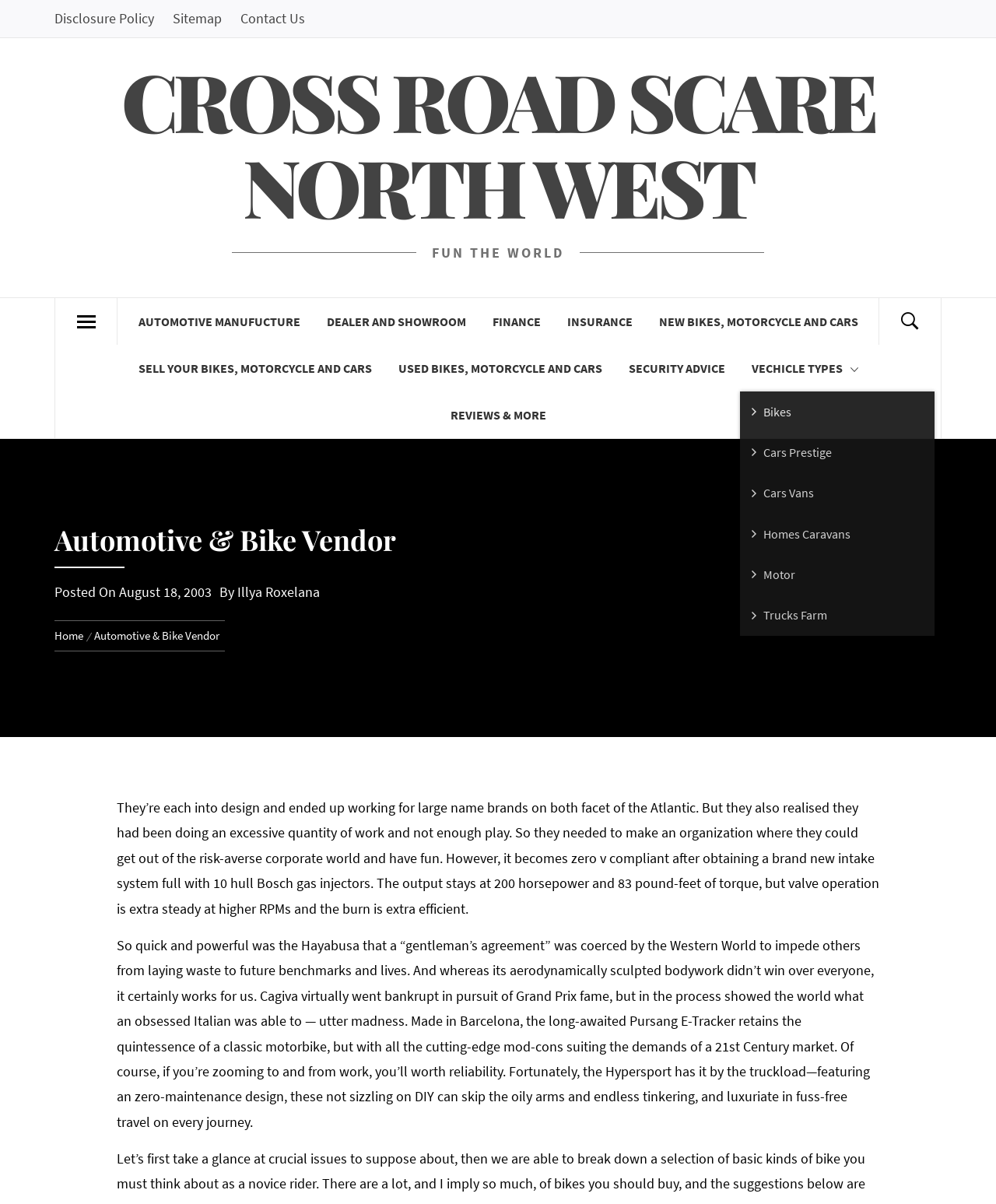Refer to the image and provide a thorough answer to this question:
Who is the author of the article?

I found the answer by looking at the link element with the text 'Illya Roxelana' which is preceded by the static text 'By', indicating that it is the author of the article.